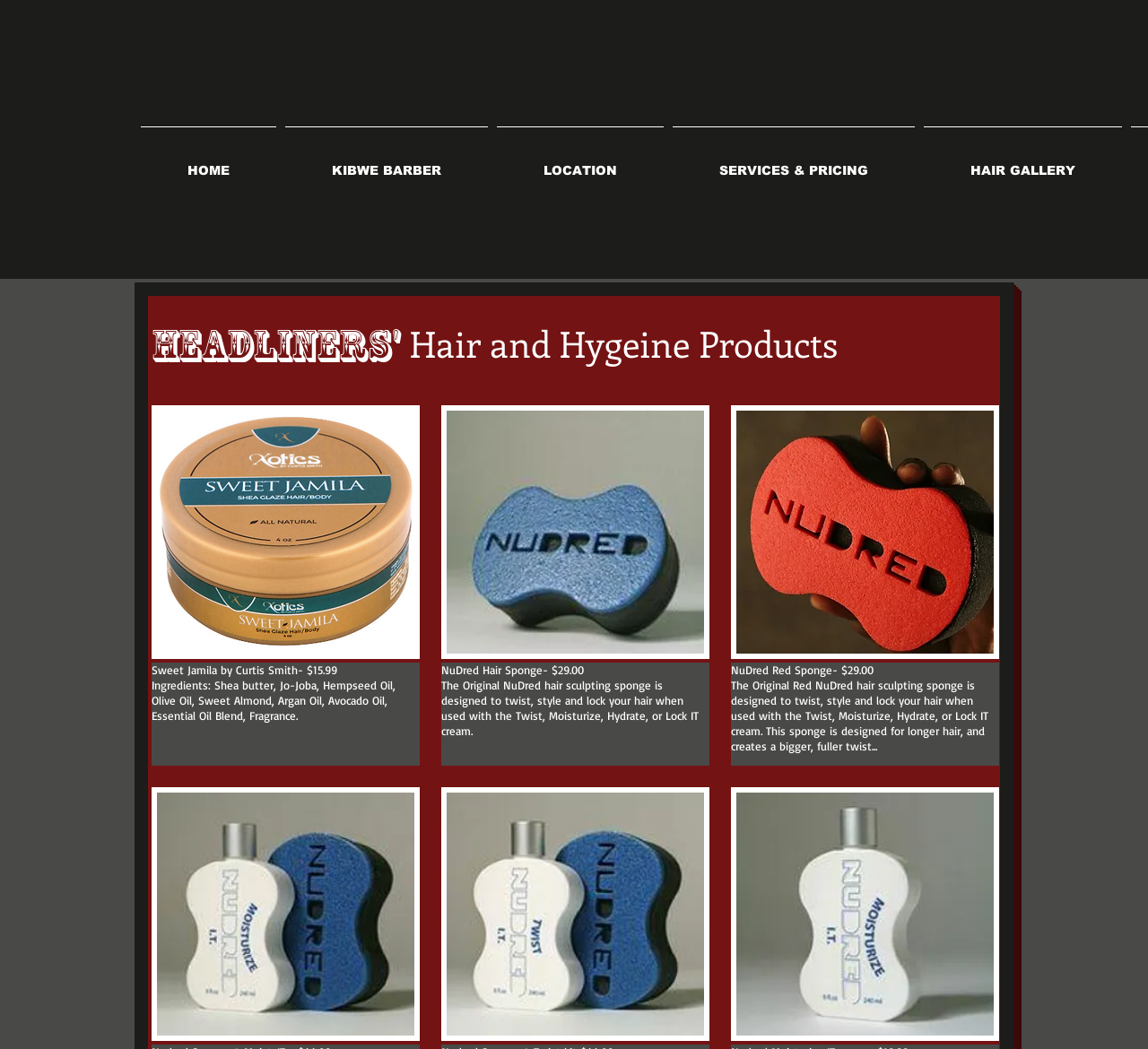What is the name of the barber?
Using the image as a reference, give an elaborate response to the question.

I found the answer by looking at the navigation links at the top of the webpage, where 'KIBWE BARBER' is listed as one of the options.